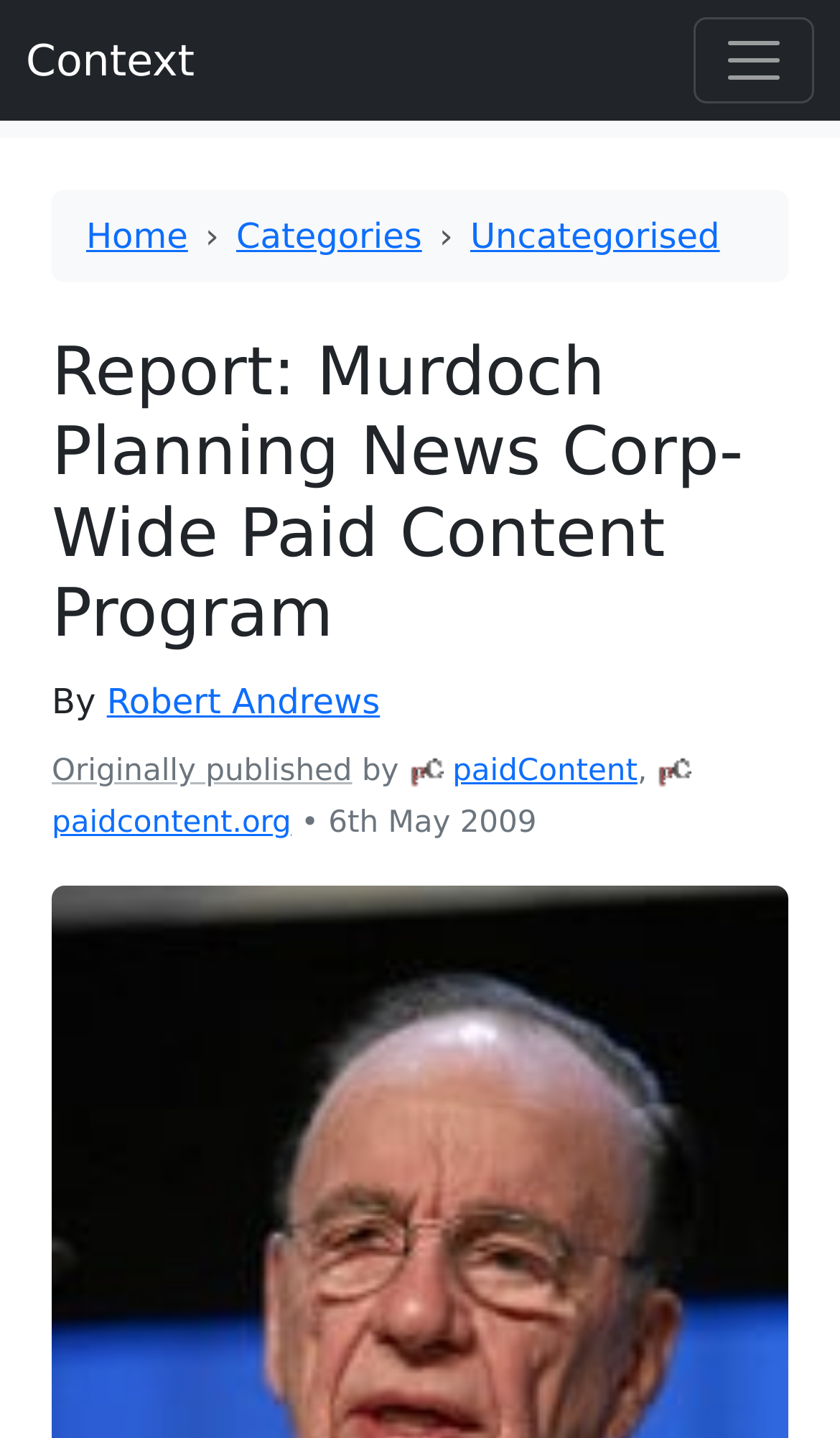What is the date of this report?
Respond to the question with a well-detailed and thorough answer.

I found the date by examining the header section of the webpage, where it displays the time '6th May 2009'.